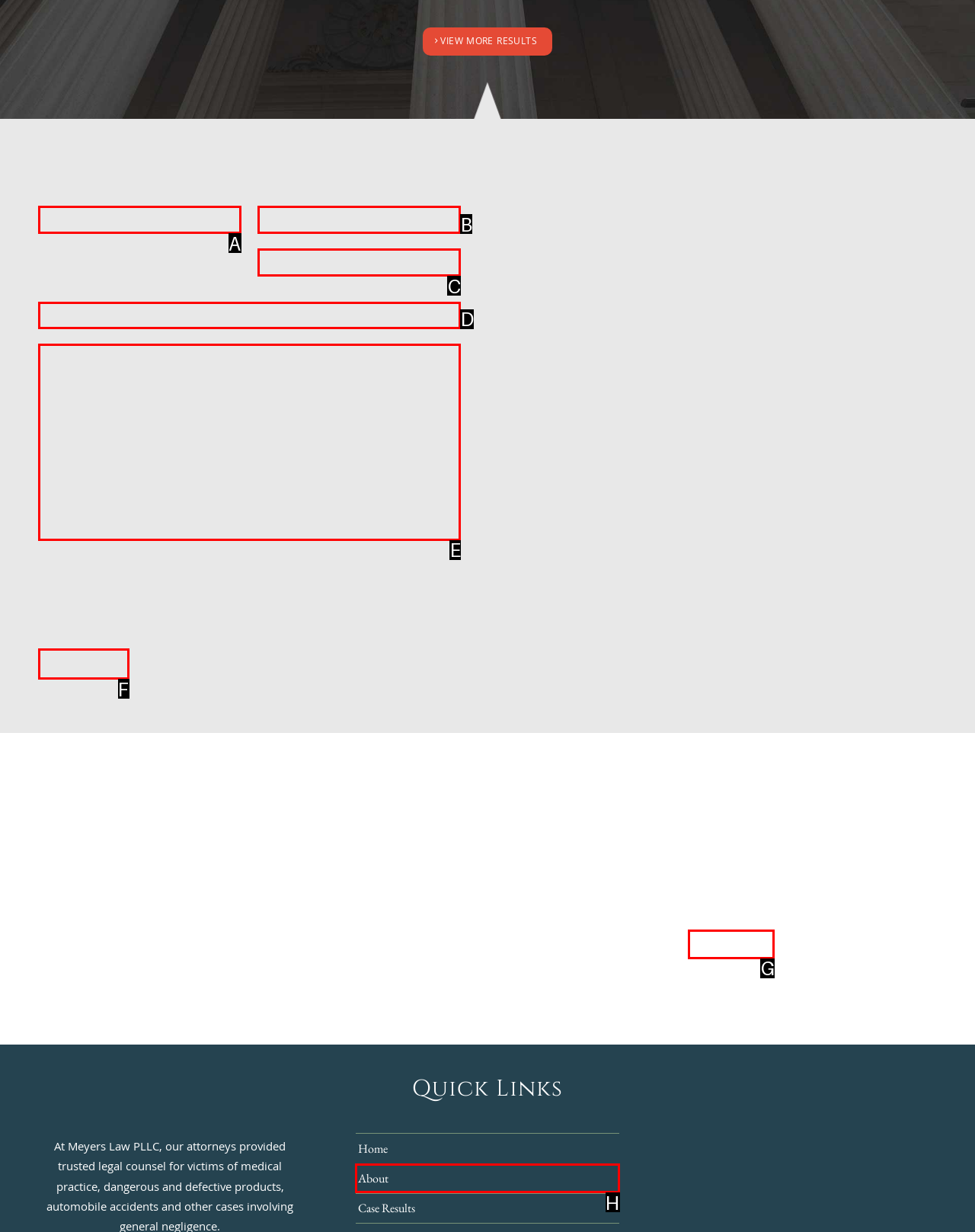Using the provided description: Learn More, select the most fitting option and return its letter directly from the choices.

G